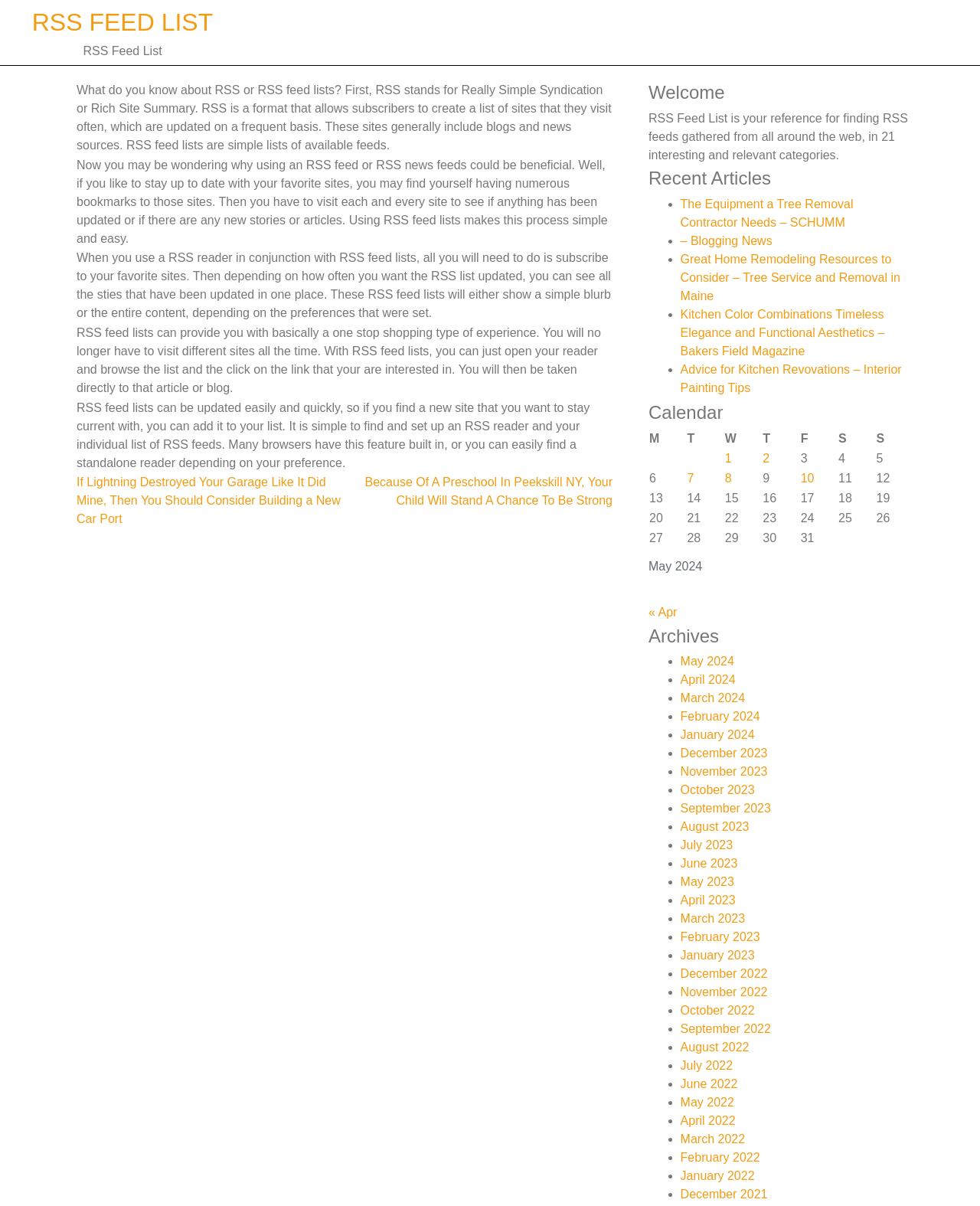Please find the bounding box coordinates of the element's region to be clicked to carry out this instruction: "Click on the 'RSS FEED LIST' link".

[0.033, 0.007, 0.217, 0.03]